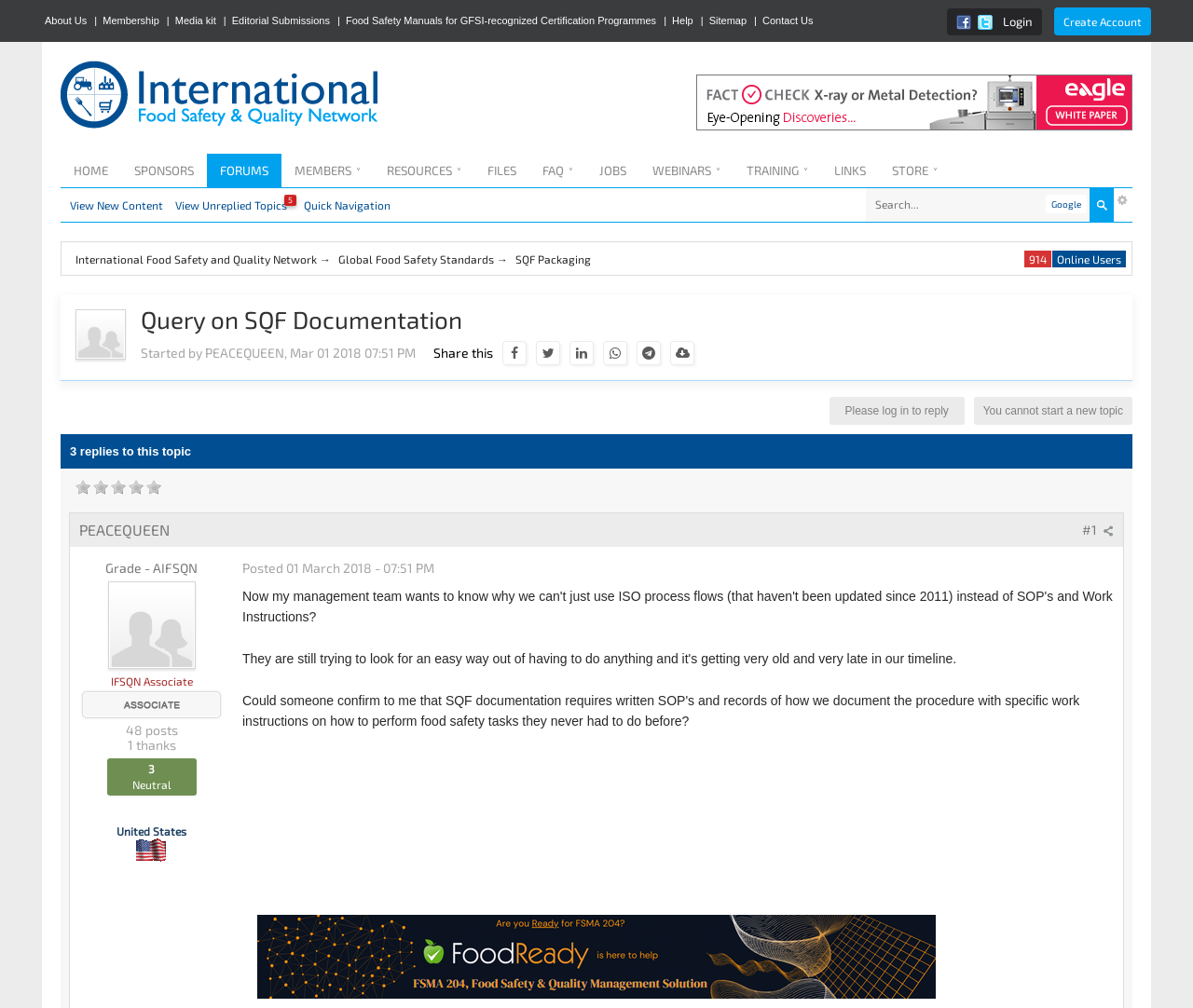Please mark the clickable region by giving the bounding box coordinates needed to complete this instruction: "View the 'SQF Packaging' forum".

[0.432, 0.25, 0.495, 0.263]